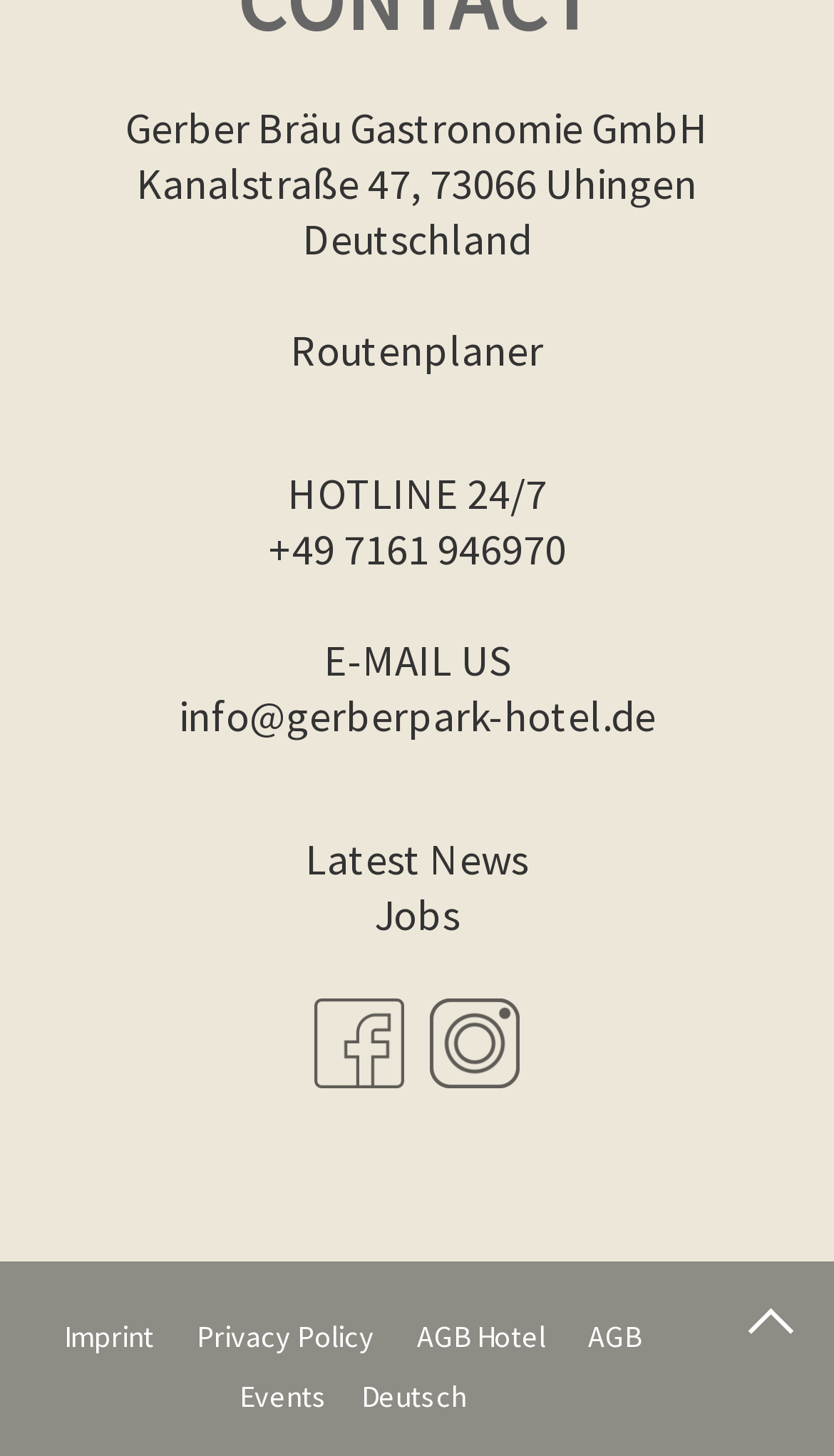Determine the bounding box coordinates for the clickable element to execute this instruction: "Send email". Provide the coordinates as four float numbers between 0 and 1, i.e., [left, top, right, bottom].

[0.214, 0.473, 0.786, 0.51]